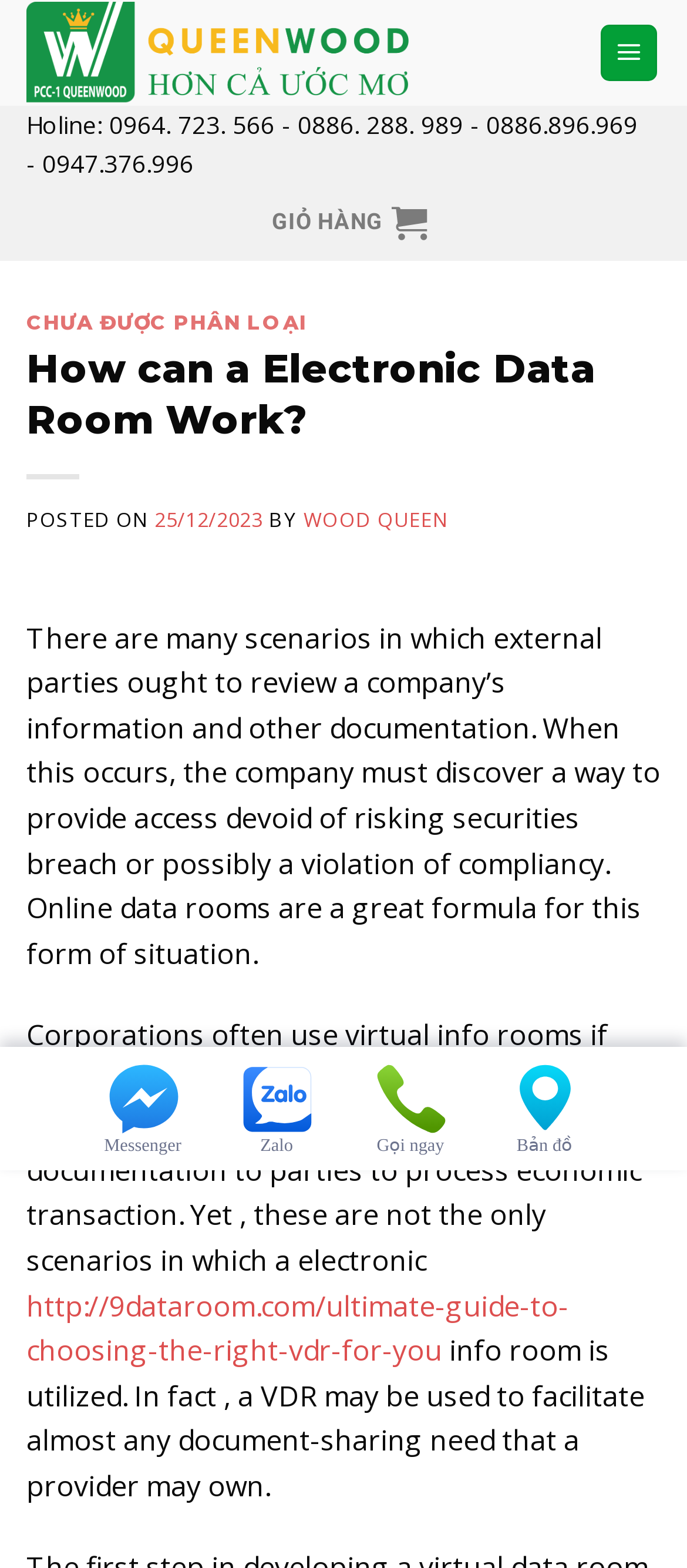Answer the question with a single word or phrase: 
What is the purpose of a virtual data room?

To provide access to company information